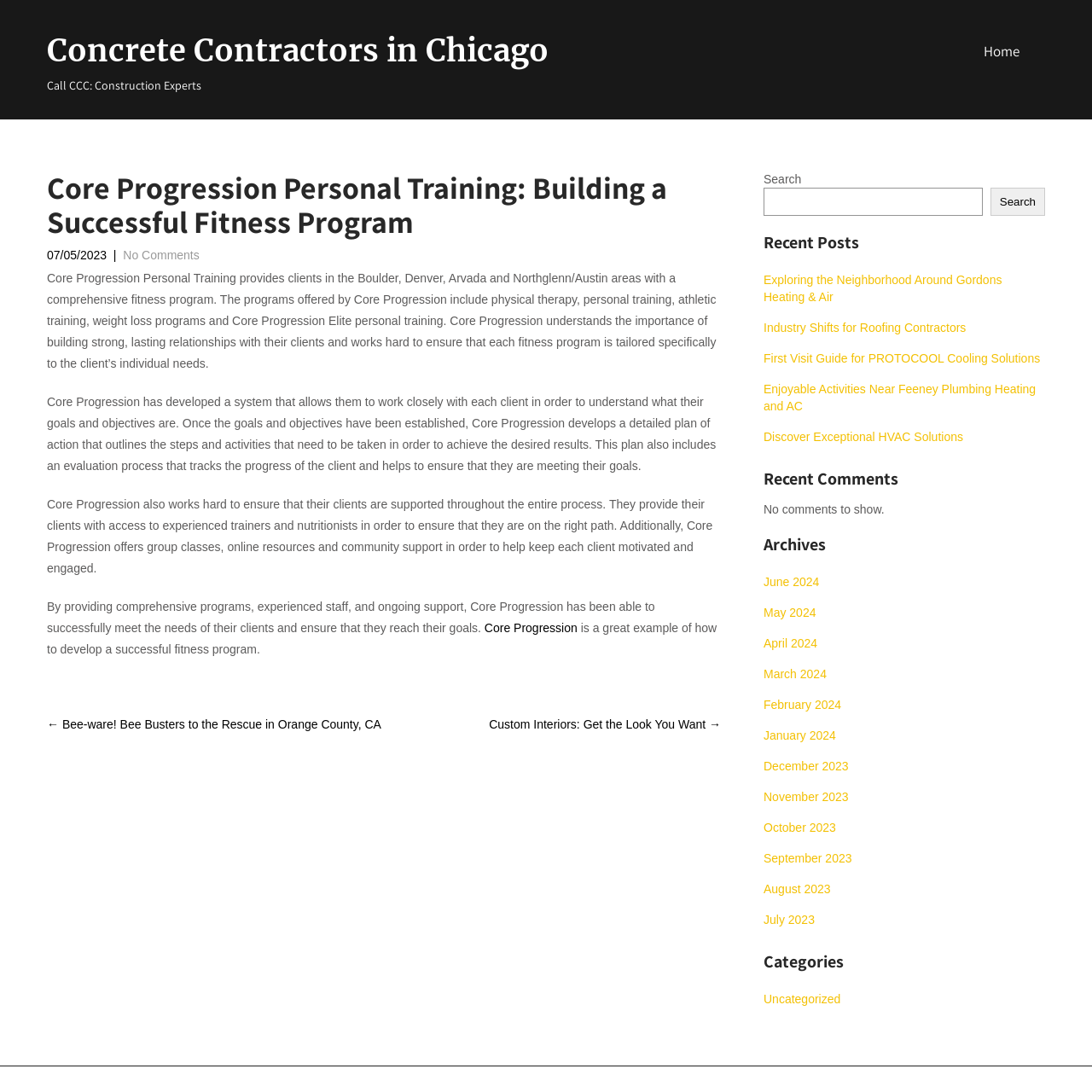What is the purpose of the evaluation process in Core Progression's fitness program?
Please describe in detail the information shown in the image to answer the question.

The evaluation process is part of the detailed plan of action developed by Core Progression to help clients achieve their goals. It tracks the progress of the client and ensures they are meeting their goals.